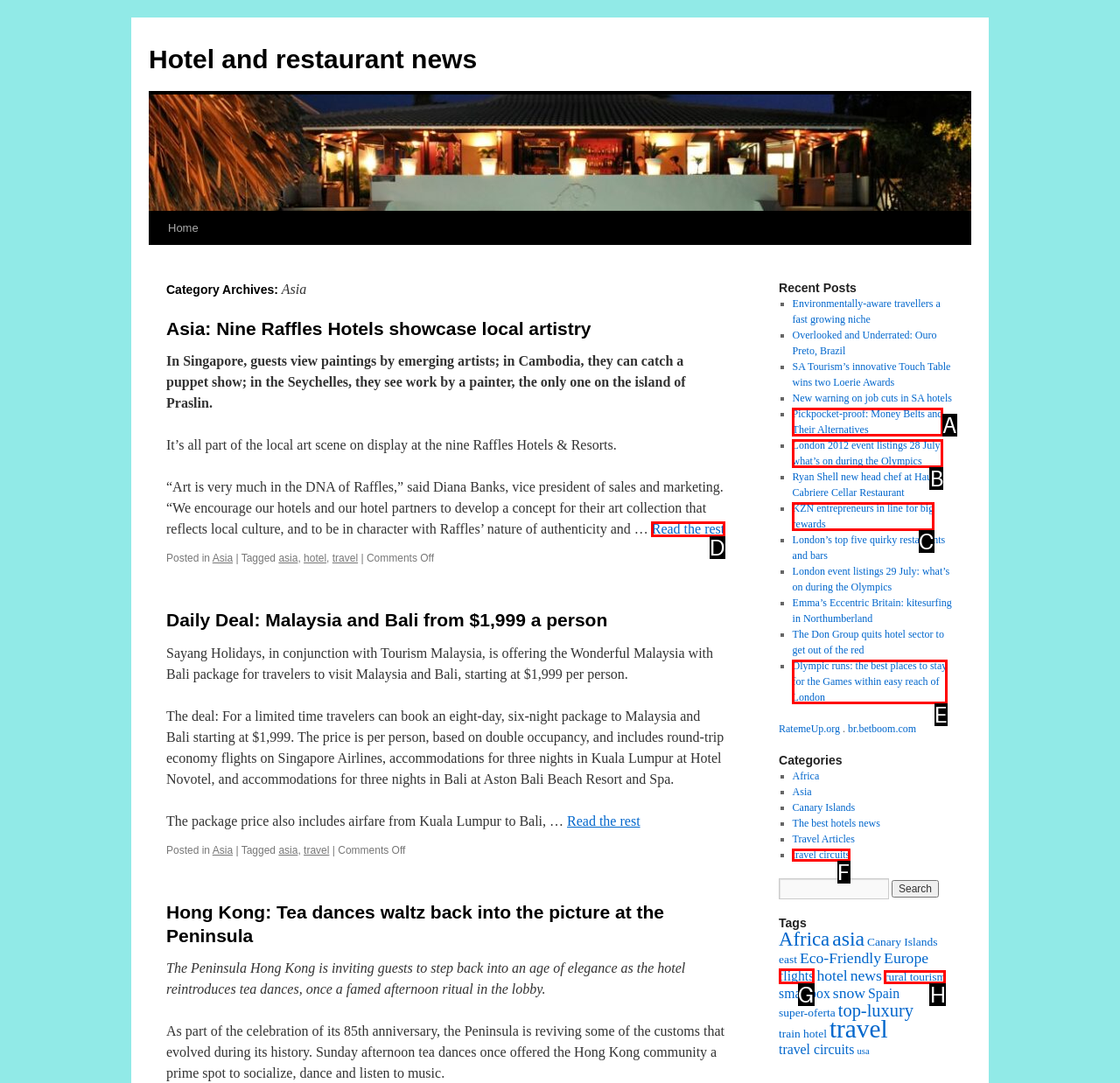Identify the UI element that corresponds to this description: Read the rest
Respond with the letter of the correct option.

D